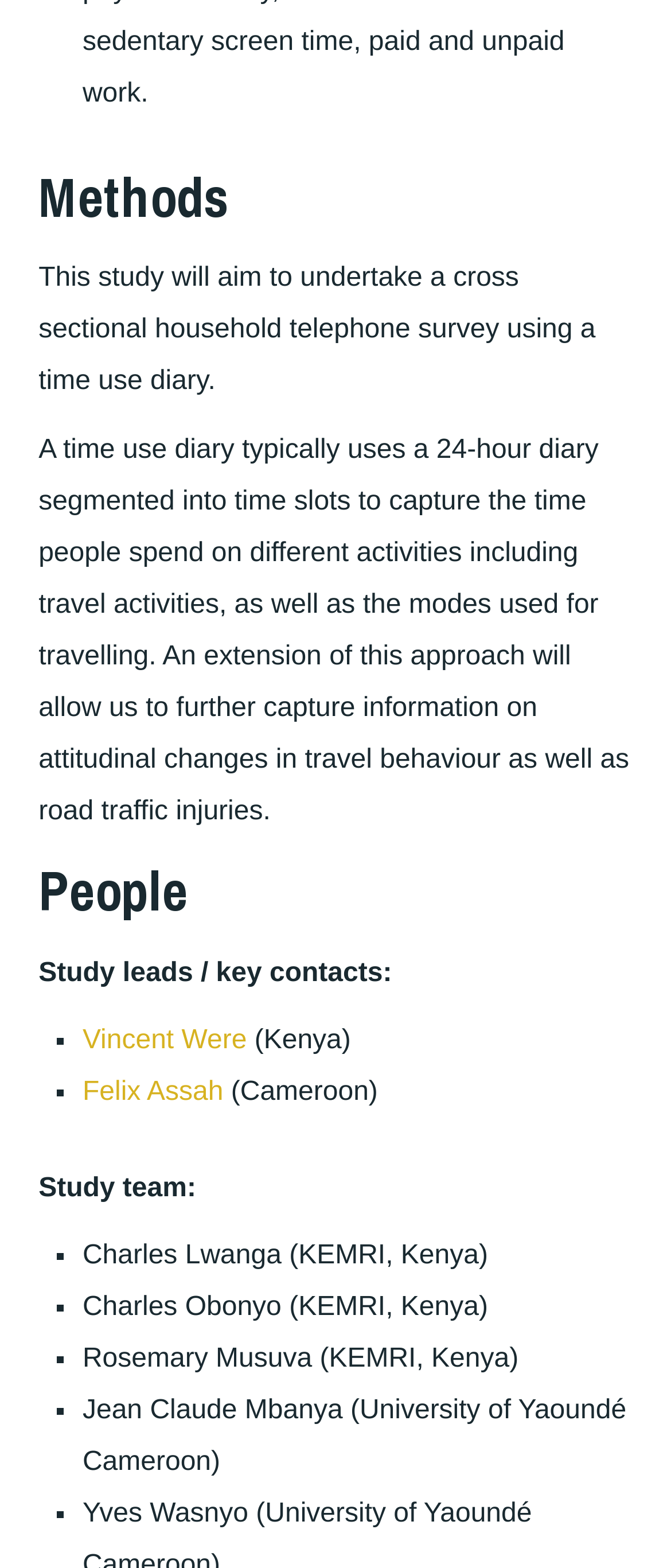Answer briefly with one word or phrase:
How many people are part of the study team?

5